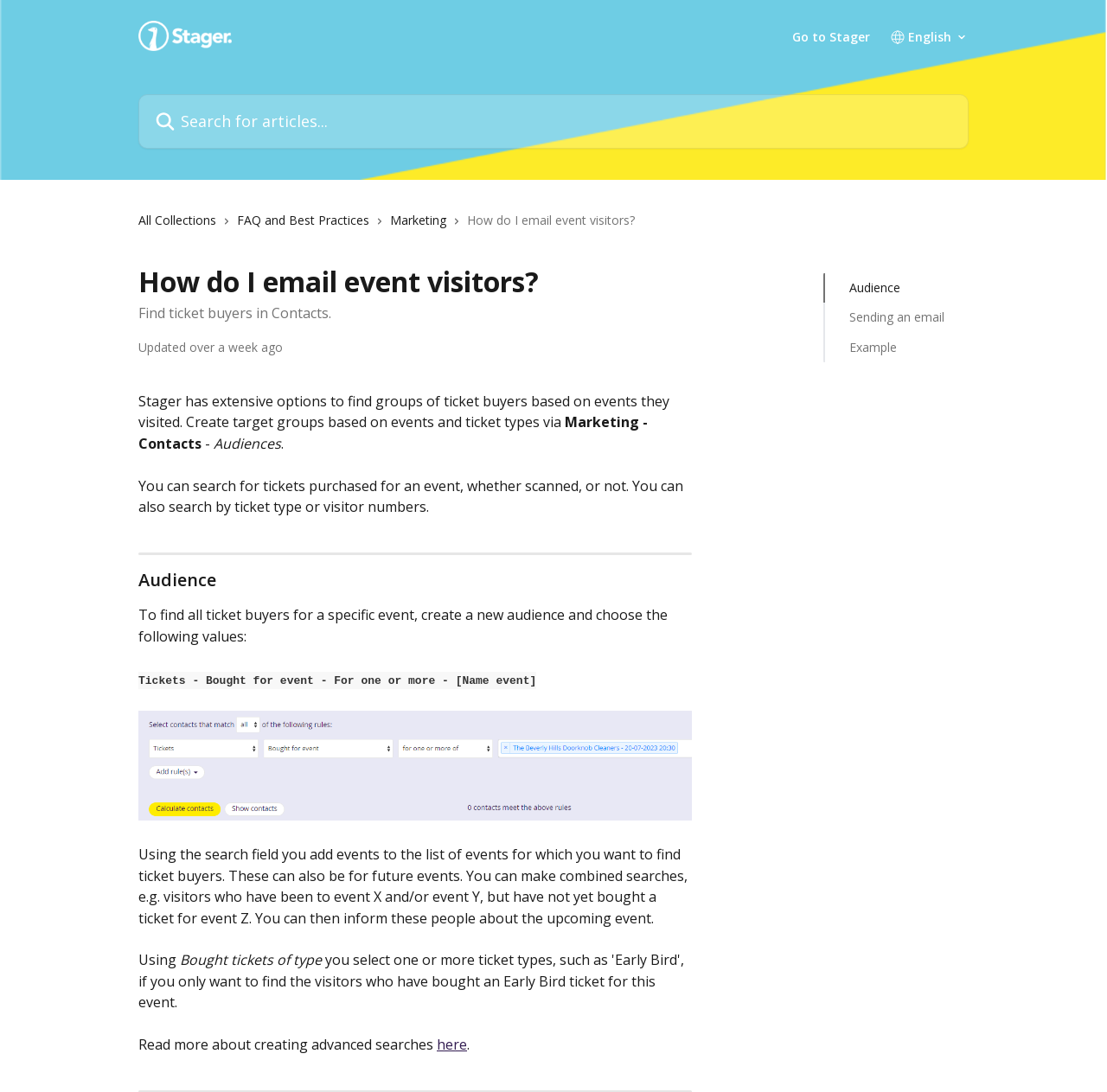What can be searched for in the 'Search for articles...' textbox?
Based on the image, please offer an in-depth response to the question.

The textbox is labeled 'Search for articles...' which suggests that it can be used to search for articles related to the help center, possibly including tutorials or guides on how to use the Stager platform.